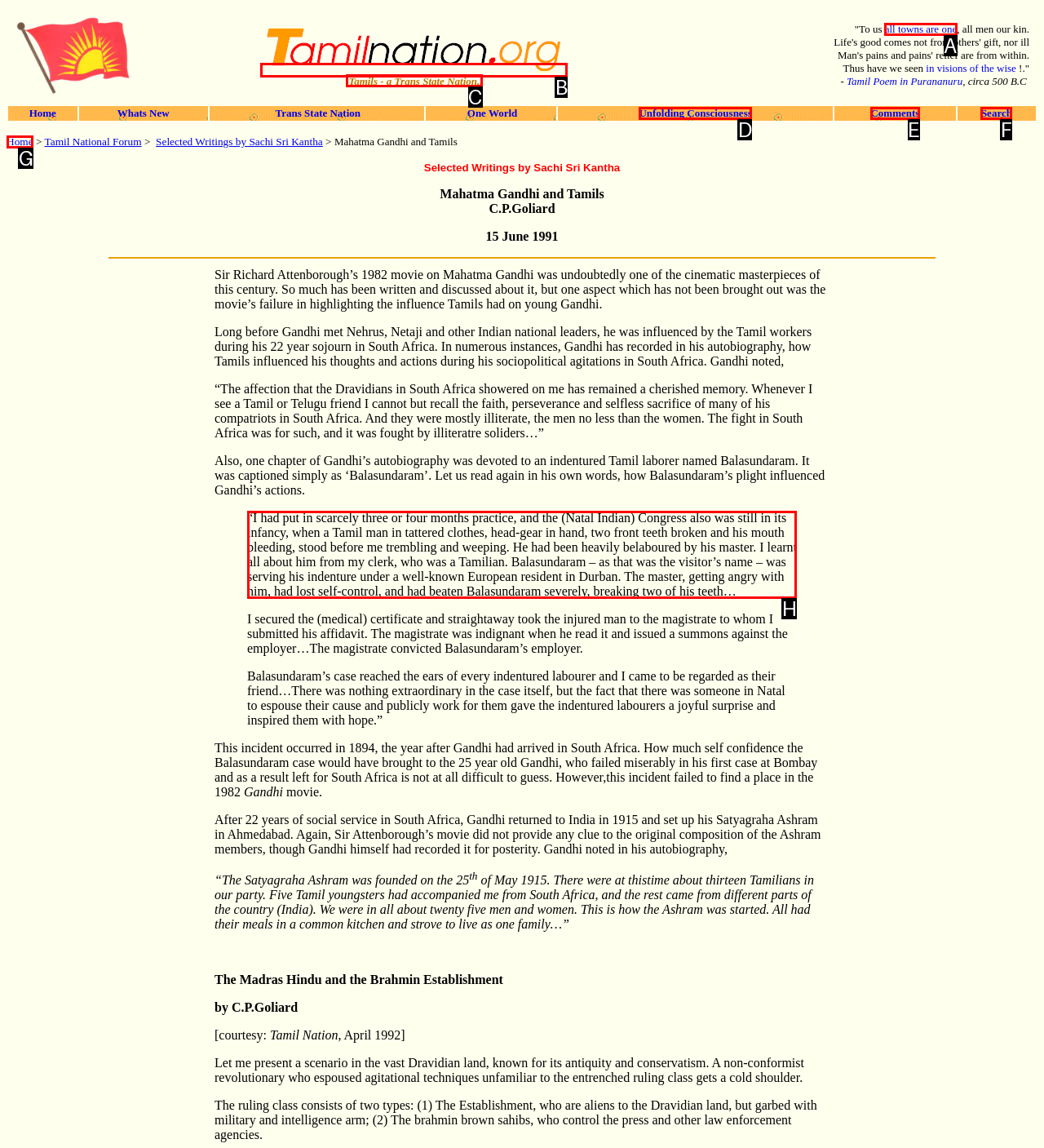Point out which UI element to click to complete this task: Read the quote by Mahatma Gandhi
Answer with the letter corresponding to the right option from the available choices.

H